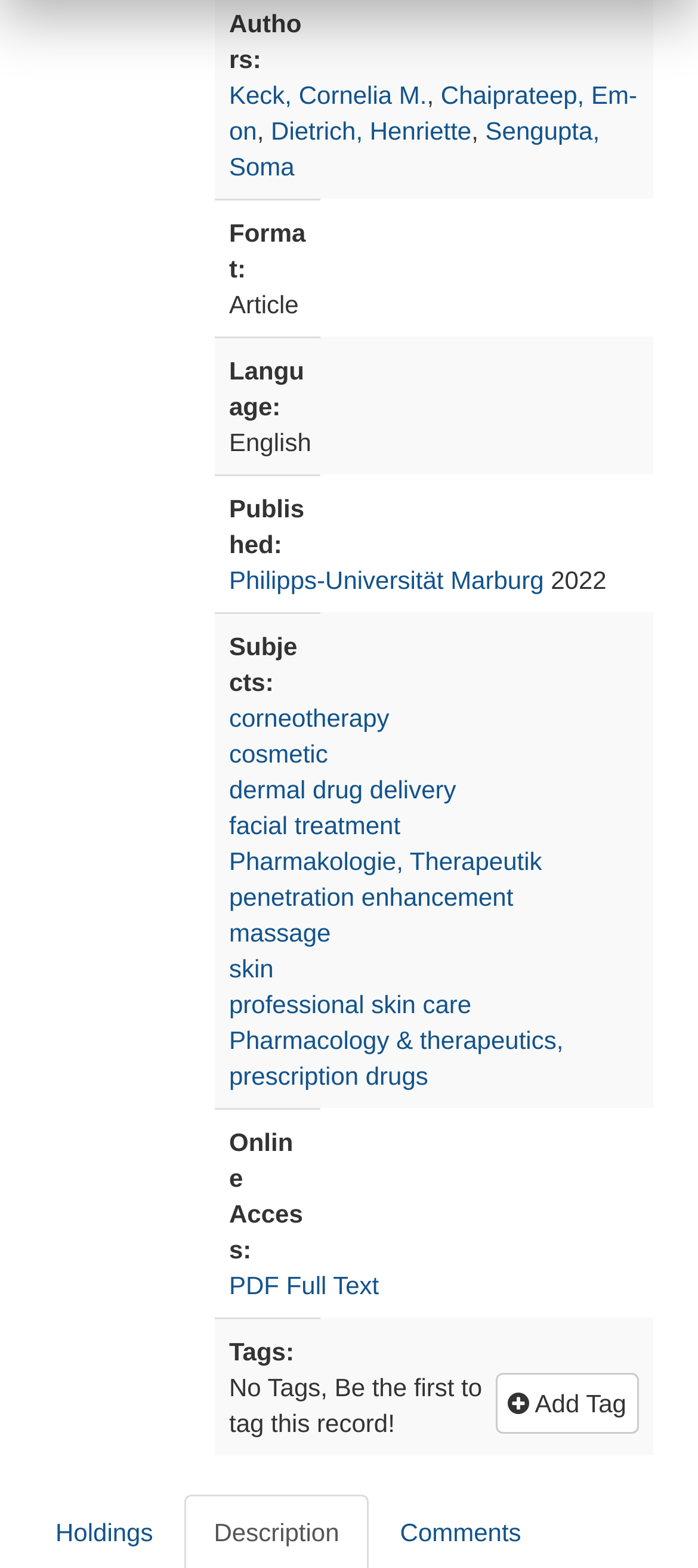Locate the bounding box coordinates of the element that needs to be clicked to carry out the instruction: "Access publication details". The coordinates should be given as four float numbers ranging from 0 to 1, i.e., [left, top, right, bottom].

[0.308, 0.358, 0.936, 0.39]